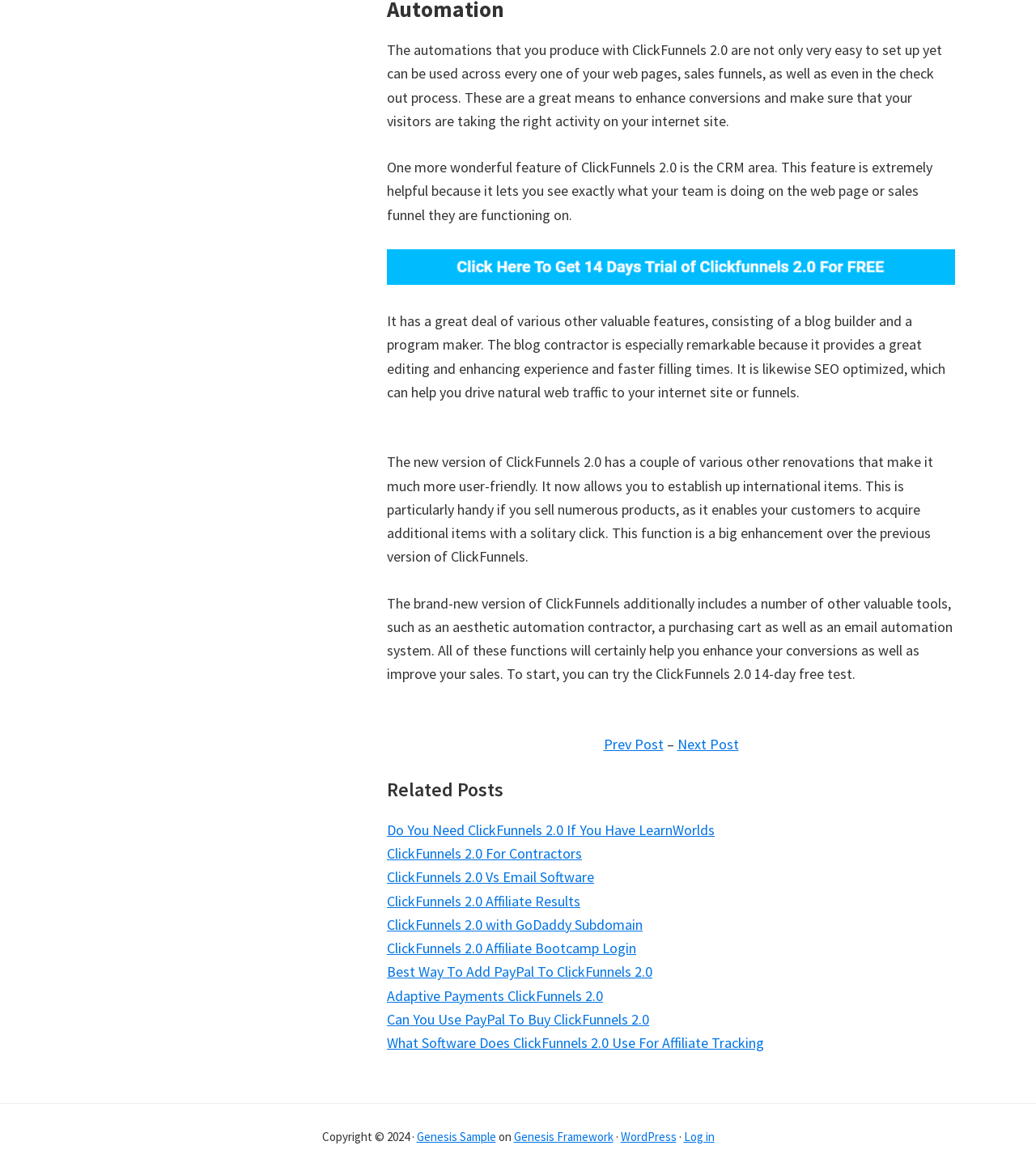Please find the bounding box coordinates of the element that needs to be clicked to perform the following instruction: "Click on 'Does ClickFunnels 2.0 Have an API'". The bounding box coordinates should be four float numbers between 0 and 1, represented as [left, top, right, bottom].

[0.373, 0.213, 0.922, 0.243]